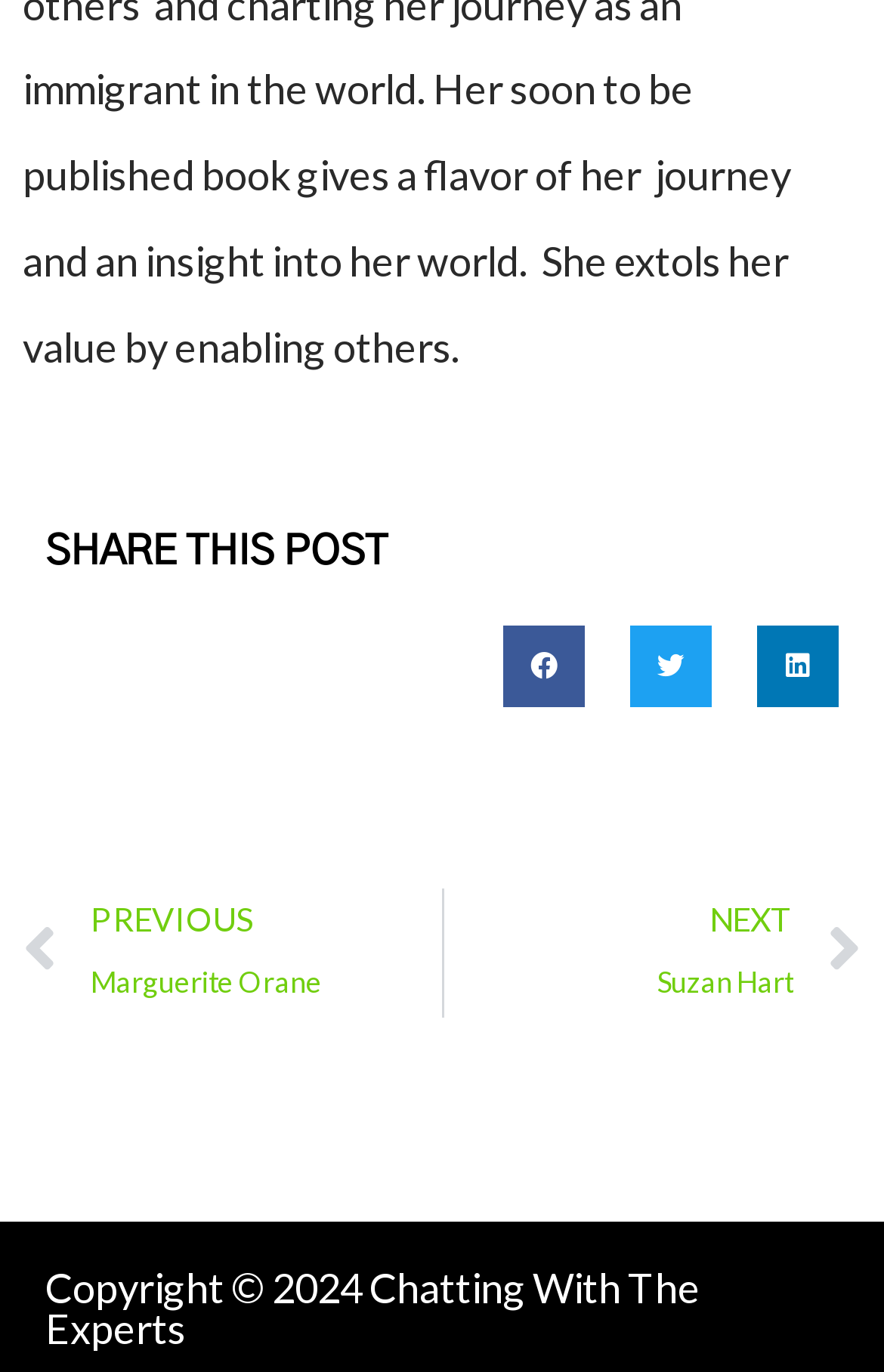Analyze the image and provide a detailed answer to the question: How many social media platforms can you share on?

There are three buttons for sharing on different social media platforms: 'Share on facebook', 'Share on twitter', and 'Share on linkedin'.